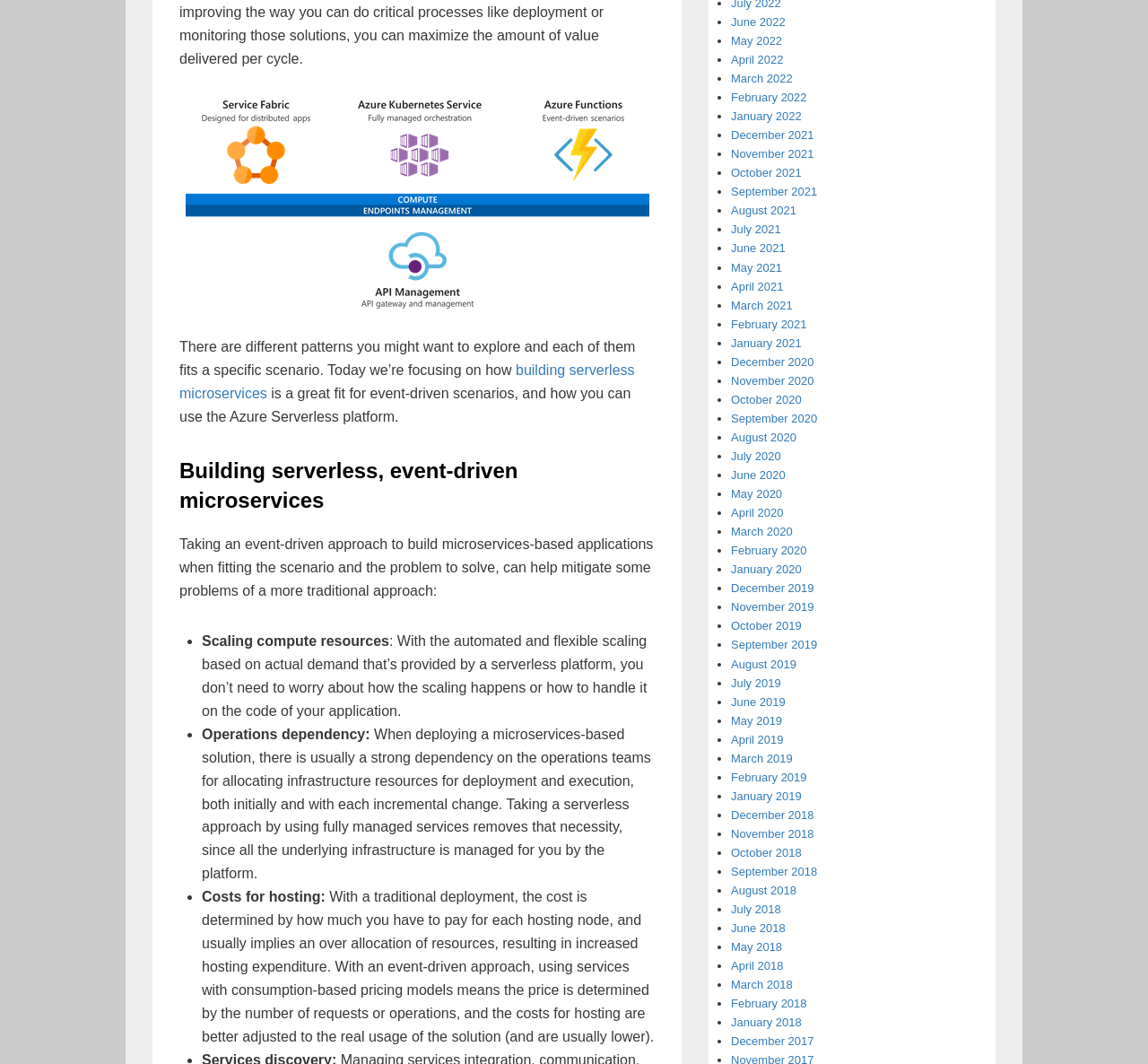Identify the bounding box coordinates of the region that needs to be clicked to carry out this instruction: "Learn about 'Scaling compute resources'". Provide these coordinates as four float numbers ranging from 0 to 1, i.e., [left, top, right, bottom].

[0.176, 0.595, 0.339, 0.61]